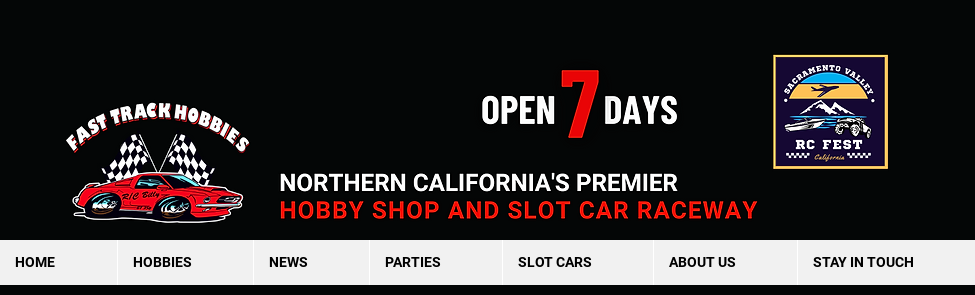Answer the question in a single word or phrase:
What type of racing is symbolized by the logo?

Slot car racing